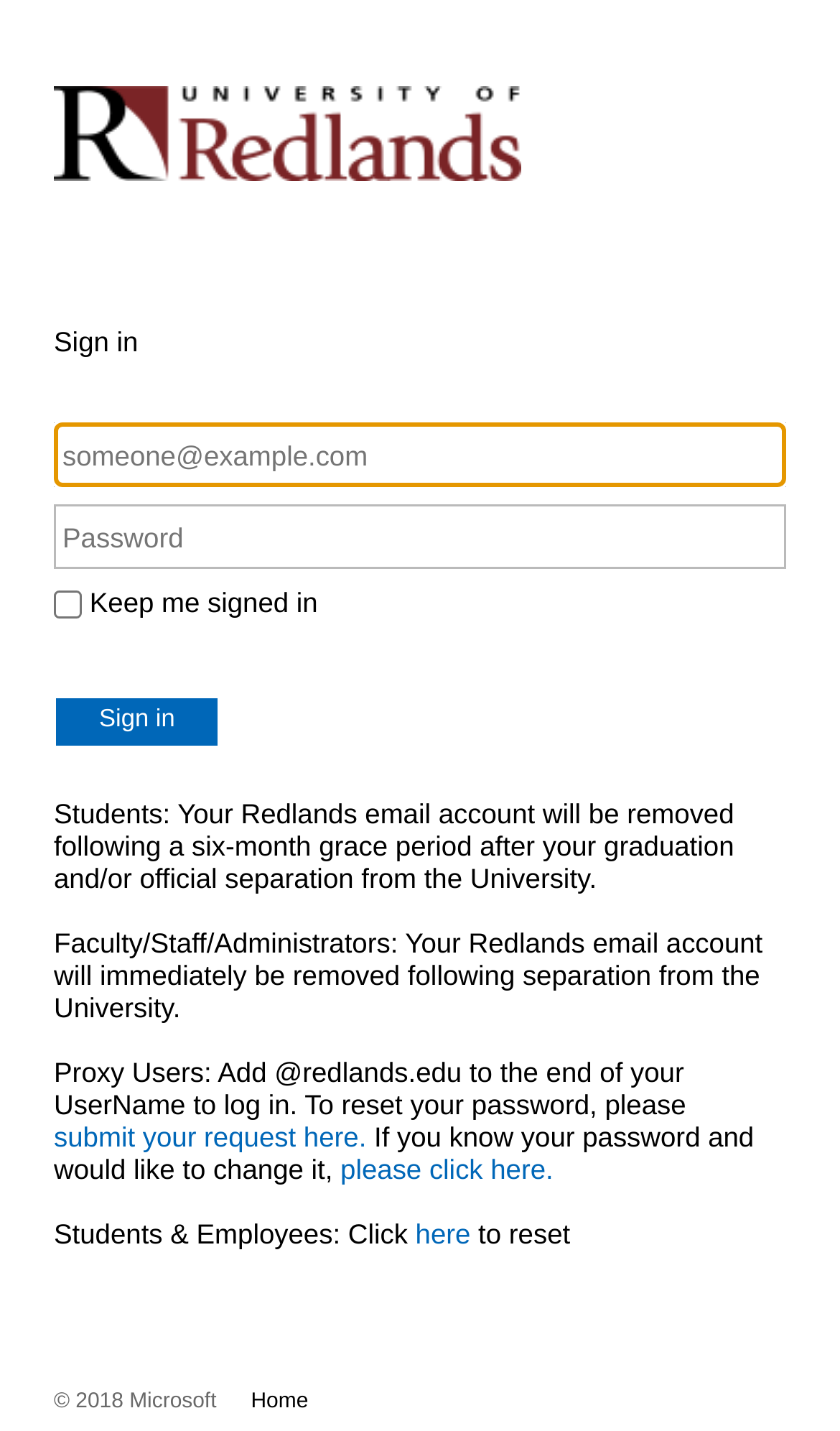How many textboxes are there?
Refer to the image and provide a one-word or short phrase answer.

2